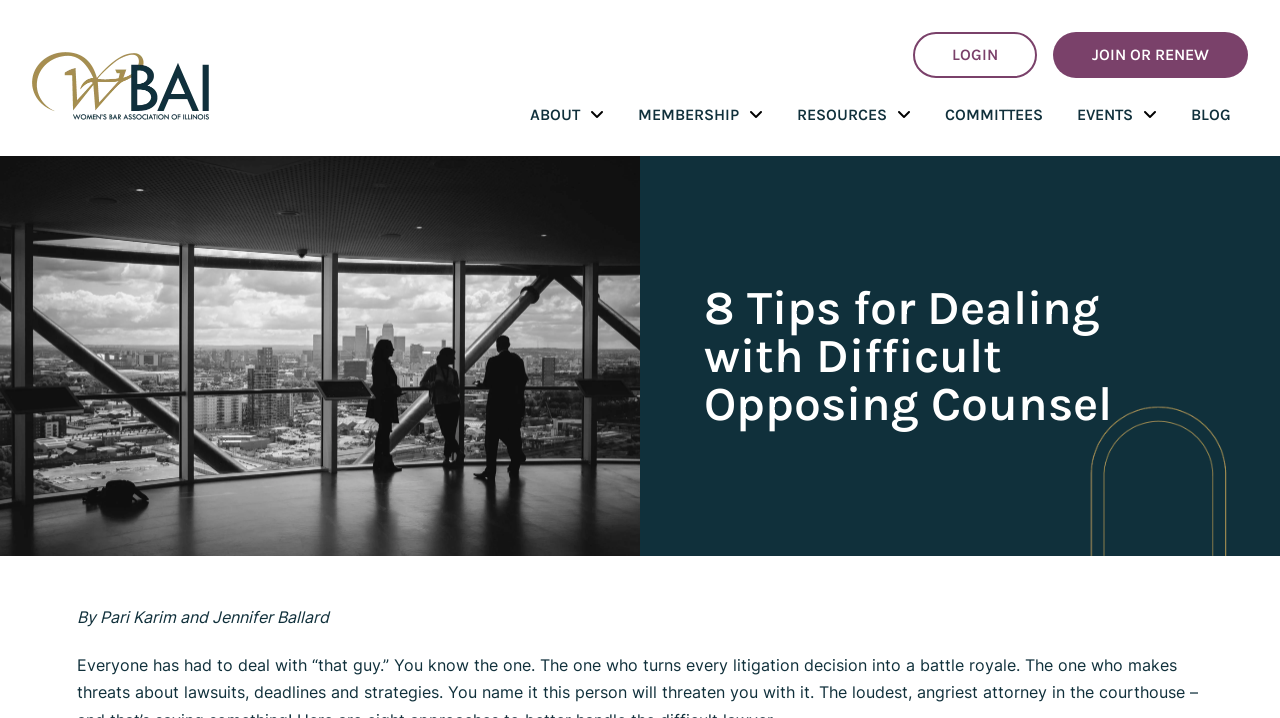Could you indicate the bounding box coordinates of the region to click in order to complete this instruction: "go to the membership page".

[0.485, 0.125, 0.609, 0.195]